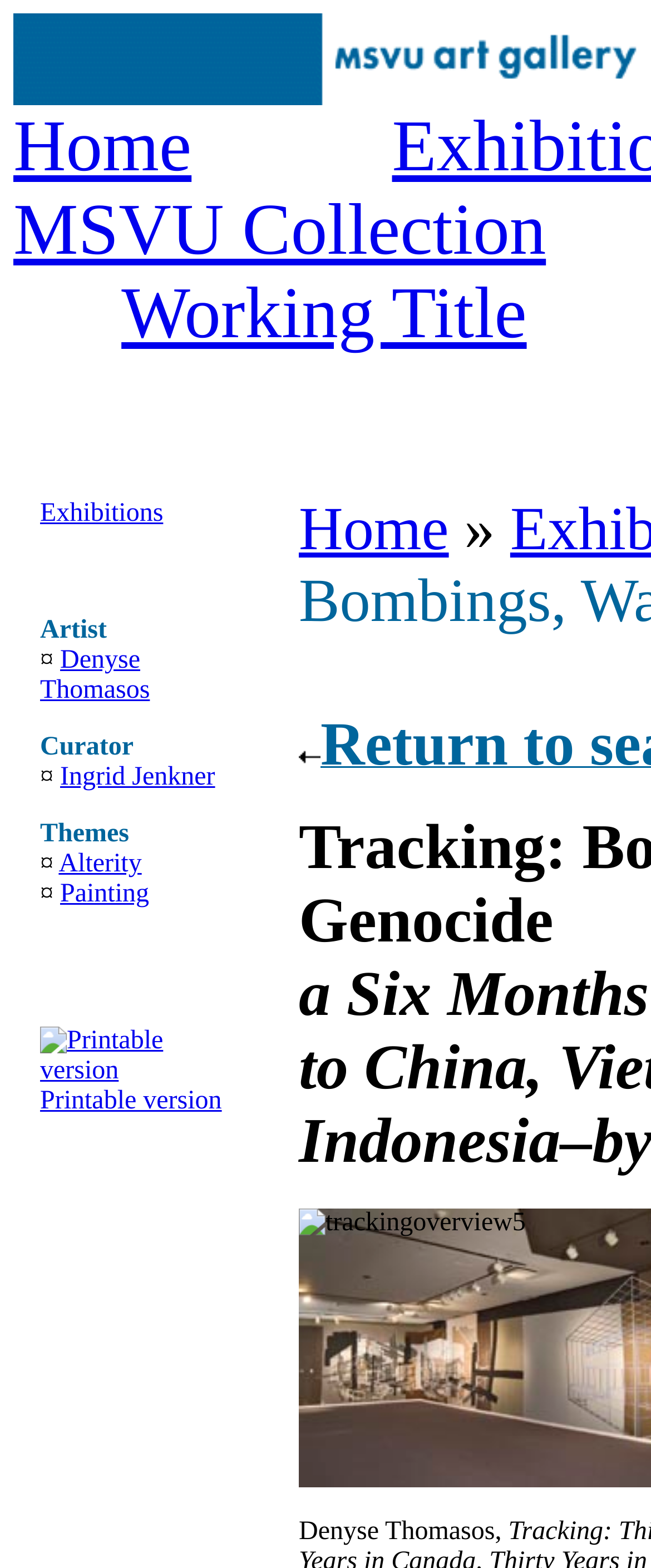Identify the bounding box coordinates for the element you need to click to achieve the following task: "Read Privacy Policy". The coordinates must be four float values ranging from 0 to 1, formatted as [left, top, right, bottom].

None